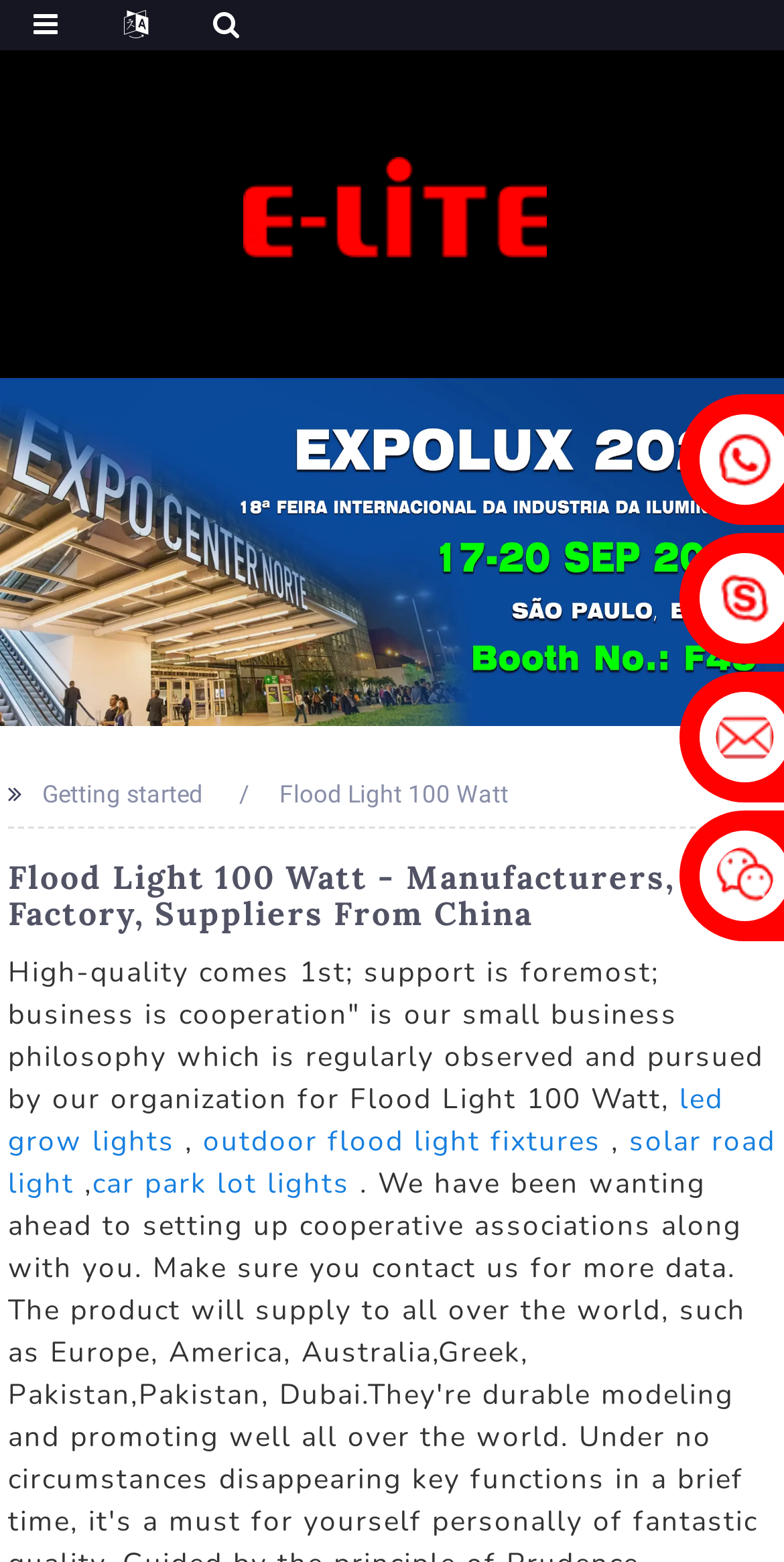Create a detailed narrative of the webpage’s visual and textual elements.

The webpage appears to be a product page for Flood Light 100 Watt manufacturers and suppliers from China. At the top of the page, there is a logo figure with an image of "Elitelogo" positioned slightly to the right of the center. Below the logo, there is a banner image spanning the entire width of the page.

The main content of the page is divided into sections. On the left side, there is a section with the title "Getting started" in a smaller font. To the right of this section, there is a larger heading that reads "Flood Light 100 Watt - Manufacturers, Factory, Suppliers From China". This heading is centered on the page.

Below the heading, there is a paragraph of text that describes the business philosophy of the company, emphasizing the importance of high-quality products and customer support. This text is positioned near the top of the page, spanning almost the entire width.

Underneath the paragraph, there are four links to related products or categories, including "led grow lights", "outdoor flood light fixtures", "solar road light", and "car park lot lights". These links are arranged horizontally, with the first and last links positioned near the left and right edges of the page, respectively.

Overall, the page has a simple and organized layout, with a clear hierarchy of headings and text. The use of images and links adds visual interest and provides opportunities for further exploration.